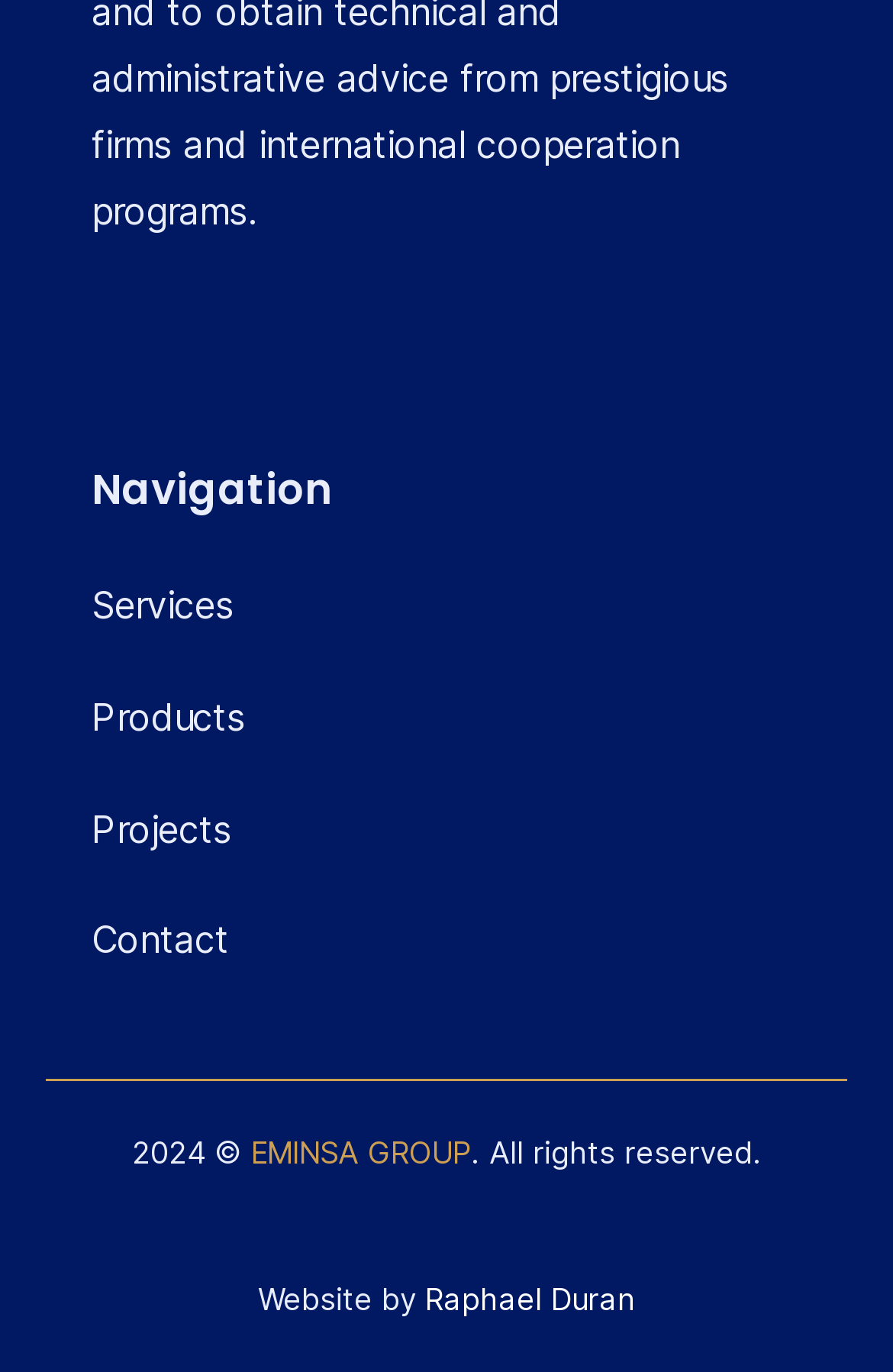Who designed the website?
Examine the image and provide an in-depth answer to the question.

I found the website designer's name by looking at the bottom of the webpage, where it says 'Website by Raphael Duran'.